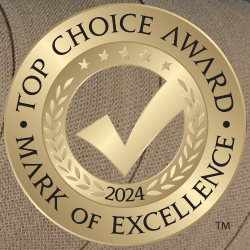Explain in detail what you see in the image.

The image features a distinguished "Top Choice Award" seal, symbolizing excellence in service for 2024. The emblem is elegantly designed with a glossy gold finish, adorned with a laurel wreath, denoting prestige and quality. Prominently displayed in the center is a check mark, signifying a commitment to outstanding care and satisfaction. This accolade highlights the recognition received by the MN Lymphedema Therapy clinic in Oshawa, reflecting their dedication to providing top-tier physiotherapy and lymphedema treatment services. The award showcases the clinic's reputable standing in the community, reinforcing trust and reliability in their therapeutic practices.